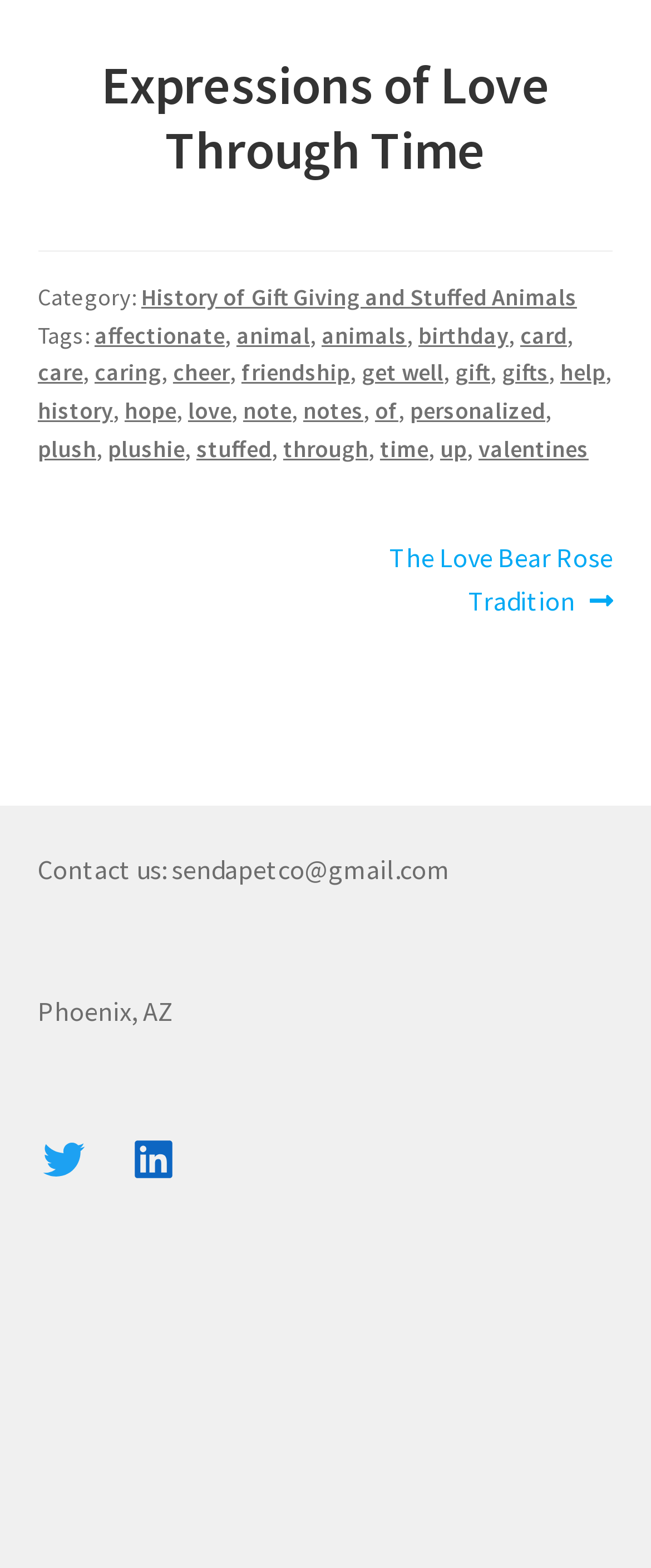Answer the following inquiry with a single word or phrase:
What is the location of the company?

Phoenix, AZ